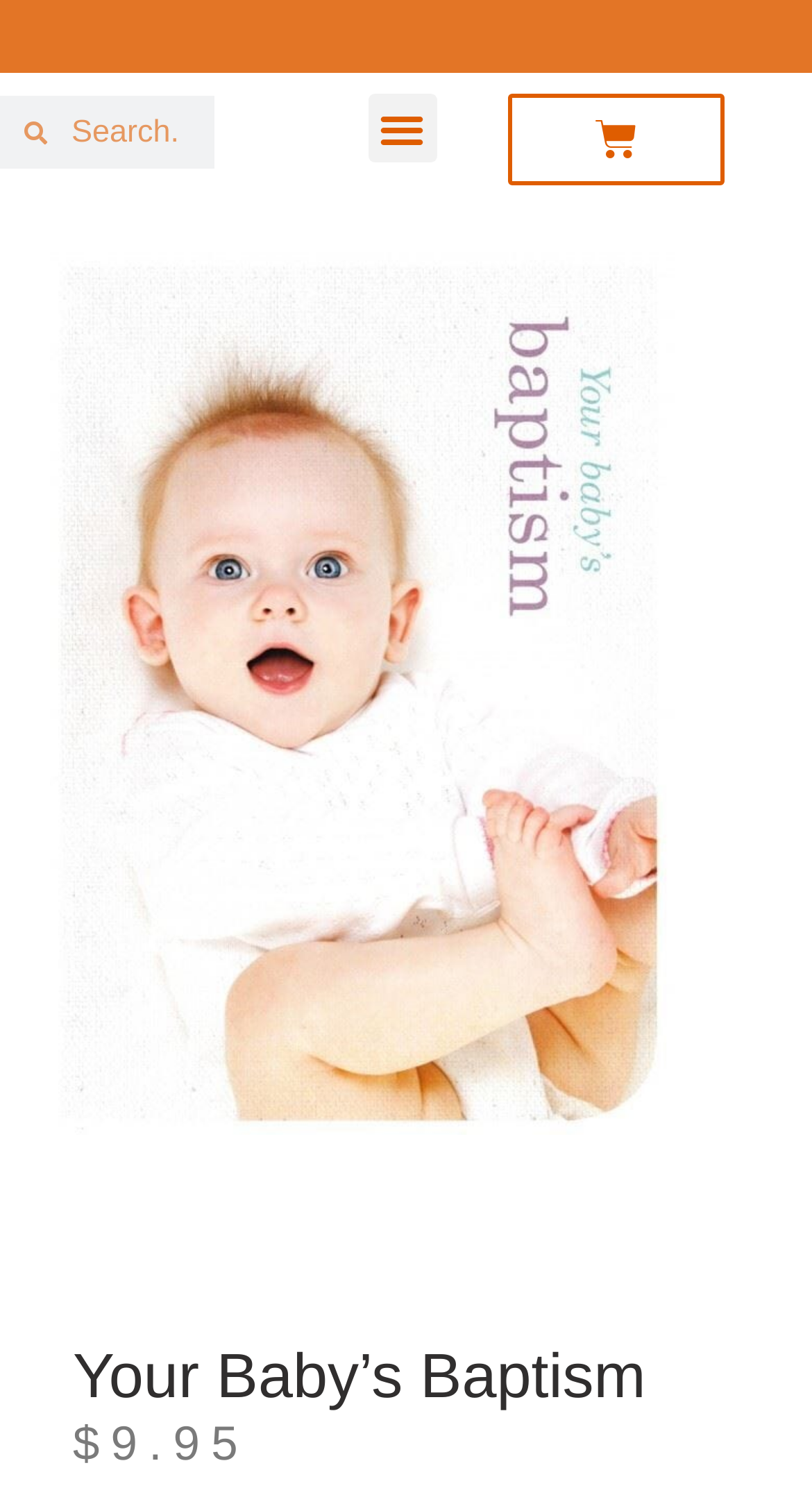Identify the bounding box for the UI element described as: "title="Your Baby's Baptism"". The coordinates should be four float numbers between 0 and 1, i.e., [left, top, right, bottom].

[0.062, 0.452, 0.831, 0.473]